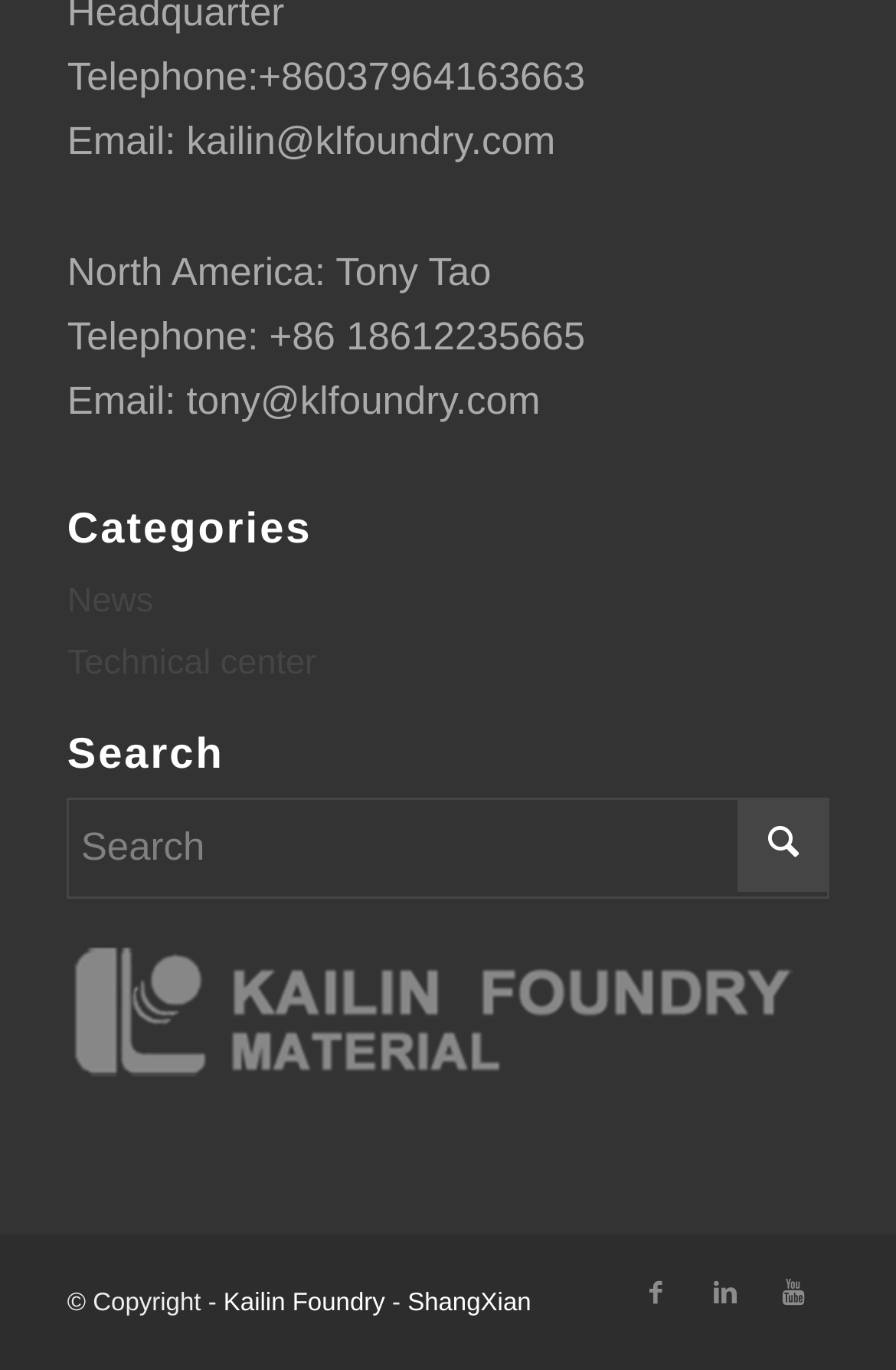Please indicate the bounding box coordinates for the clickable area to complete the following task: "Search for something". The coordinates should be specified as four float numbers between 0 and 1, i.e., [left, top, right, bottom].

[0.075, 0.582, 0.925, 0.656]